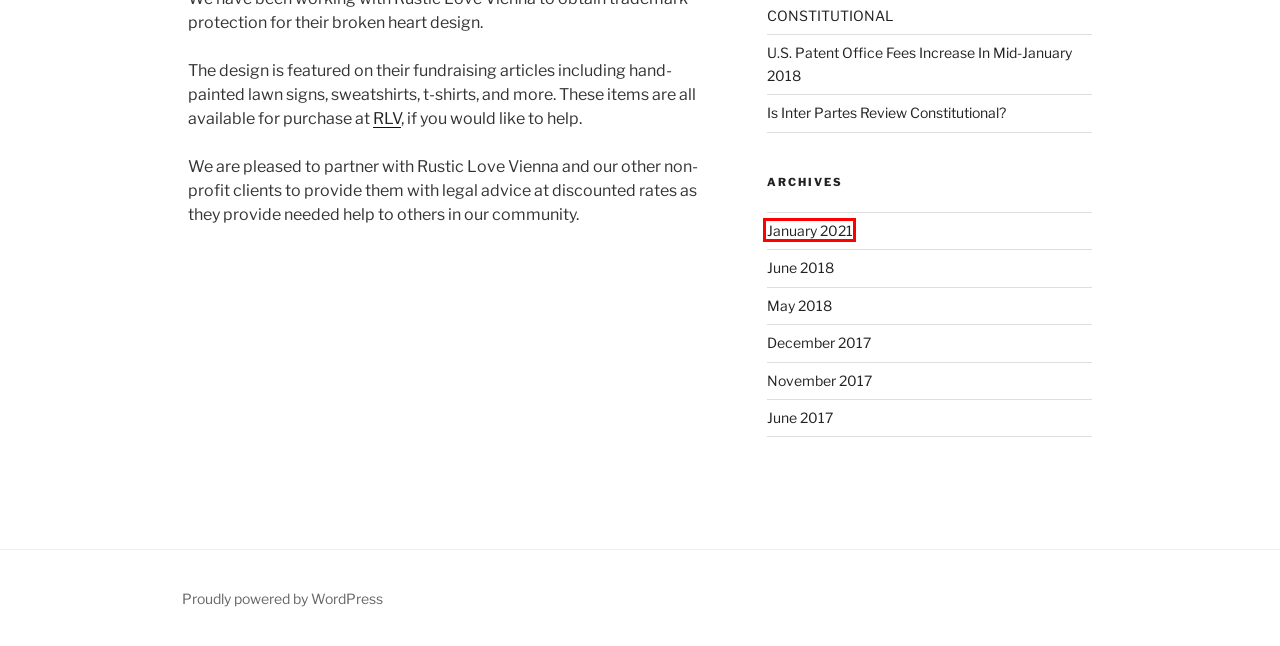You have a screenshot of a webpage with a red rectangle bounding box around an element. Identify the best matching webpage description for the new page that appears after clicking the element in the bounding box. The descriptions are:
A. January, 2021 | Capitol City TechLaw
B. Is Inter Partes Review Constitutional? | Capitol City TechLaw
C. May, 2018 | Capitol City TechLaw
D. December, 2017 | Capitol City TechLaw
E. November, 2017 | Capitol City TechLaw
F. June, 2017 | Capitol City TechLaw
G. U.S. Patent Office Fees Increase In Mid-January 2018 | Capitol City TechLaw
H. Blog Tool, Publishing Platform, and CMS – WordPress.org English (UK)

A